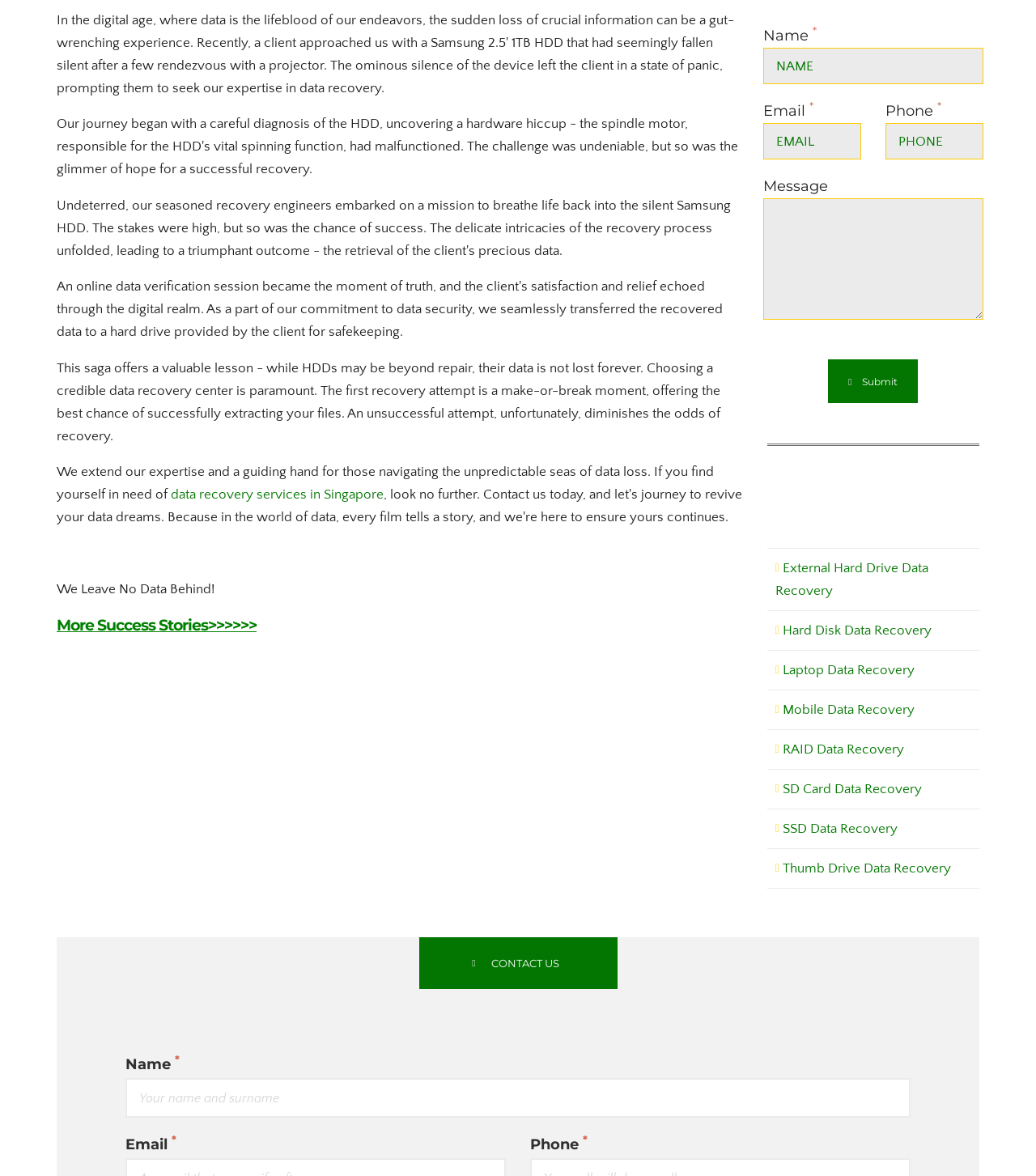Identify the bounding box coordinates for the UI element described as: "Thumb Drive Data Recovery".

[0.755, 0.732, 0.918, 0.744]